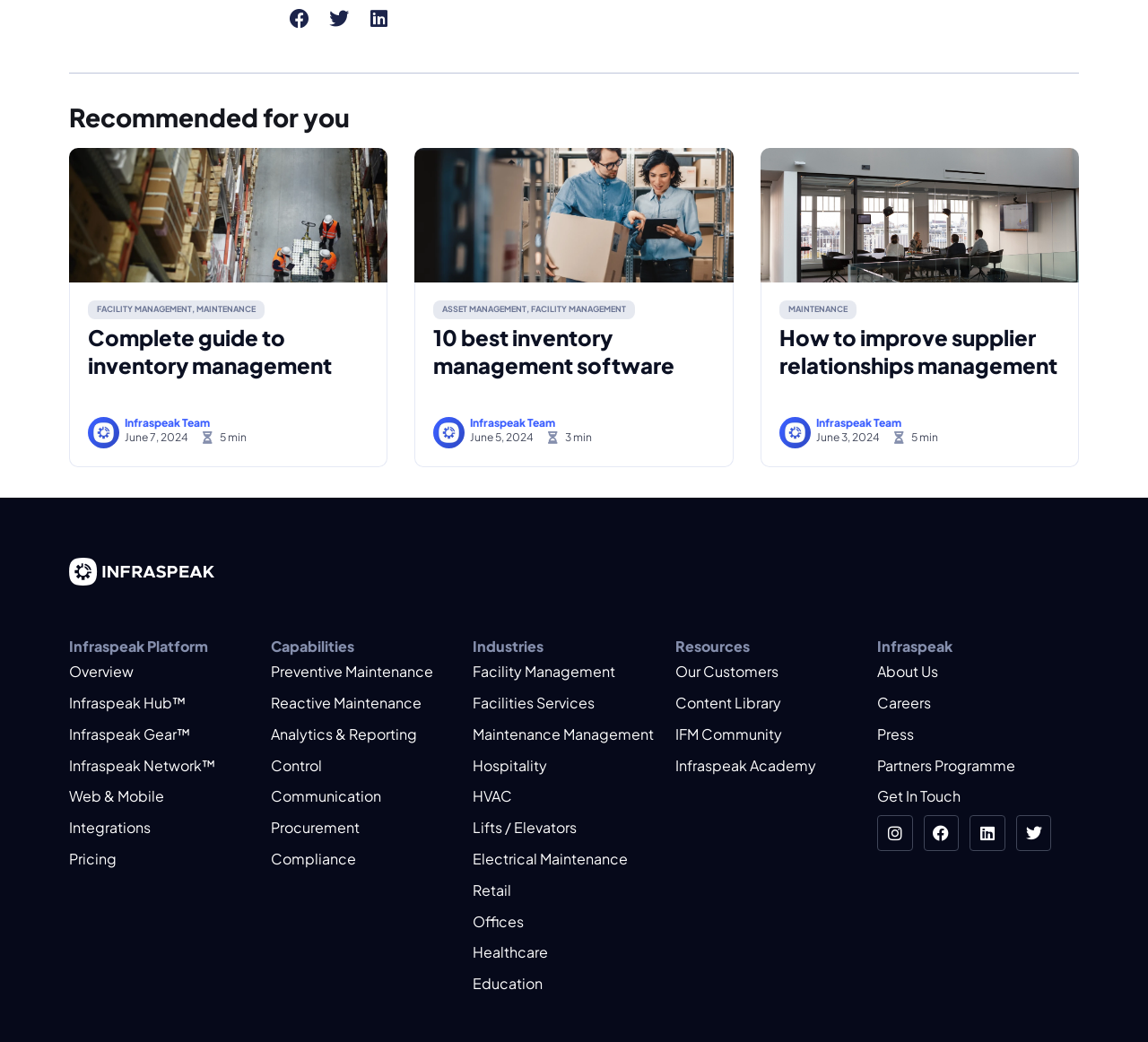Provide the bounding box coordinates in the format (top-left x, top-left y, bottom-right x, bottom-right y). All values are floating point numbers between 0 and 1. Determine the bounding box coordinate of the UI element described as: Partners Programme

[0.764, 0.726, 0.94, 0.744]